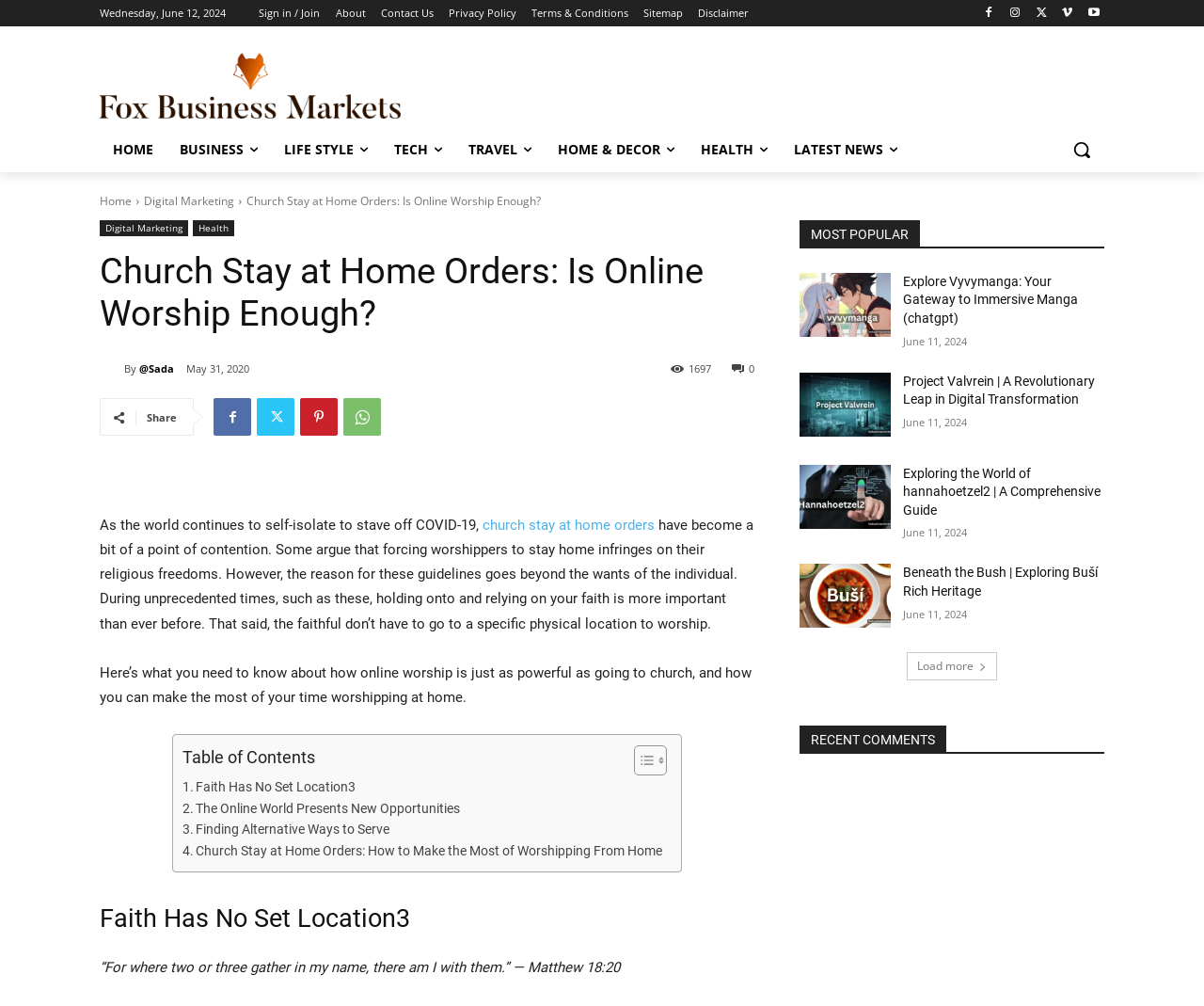How many social media links are in the article? Examine the screenshot and reply using just one word or a brief phrase.

4